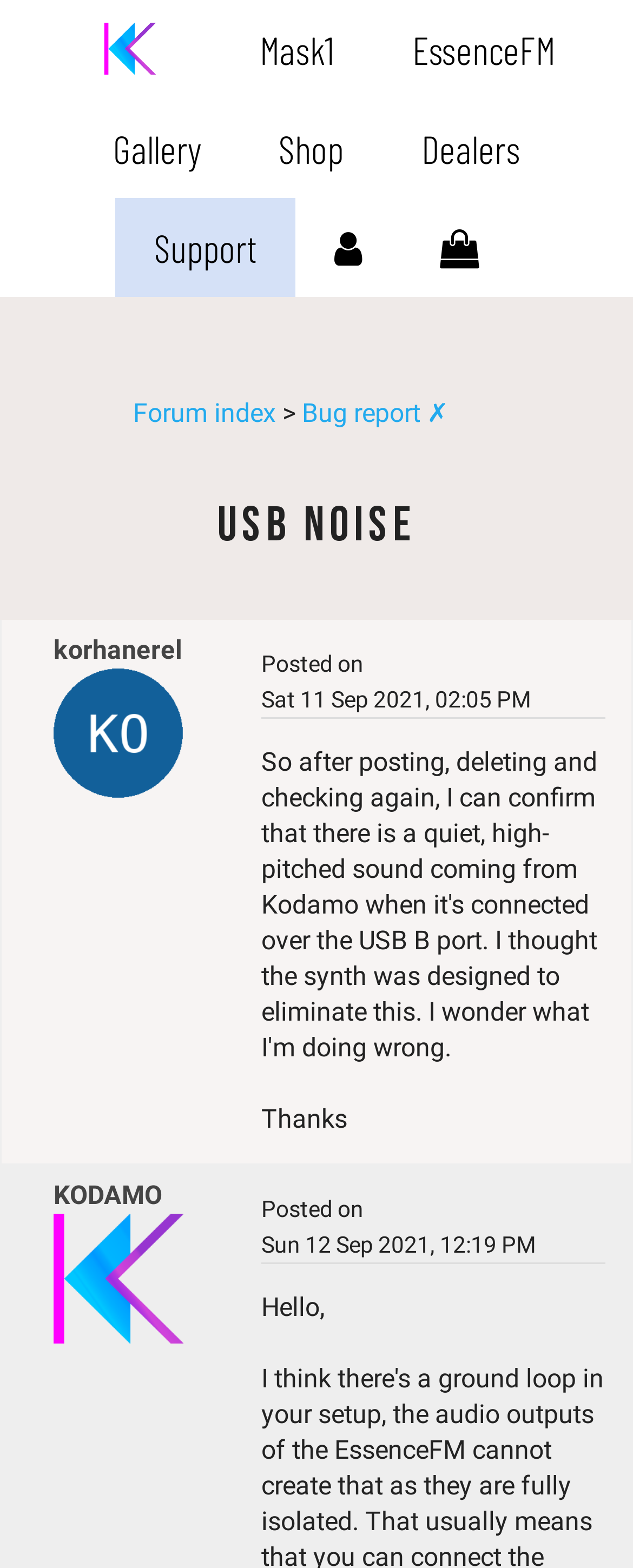What is the logo of the company associated with the forum? From the image, respond with a single word or brief phrase.

Kodamo